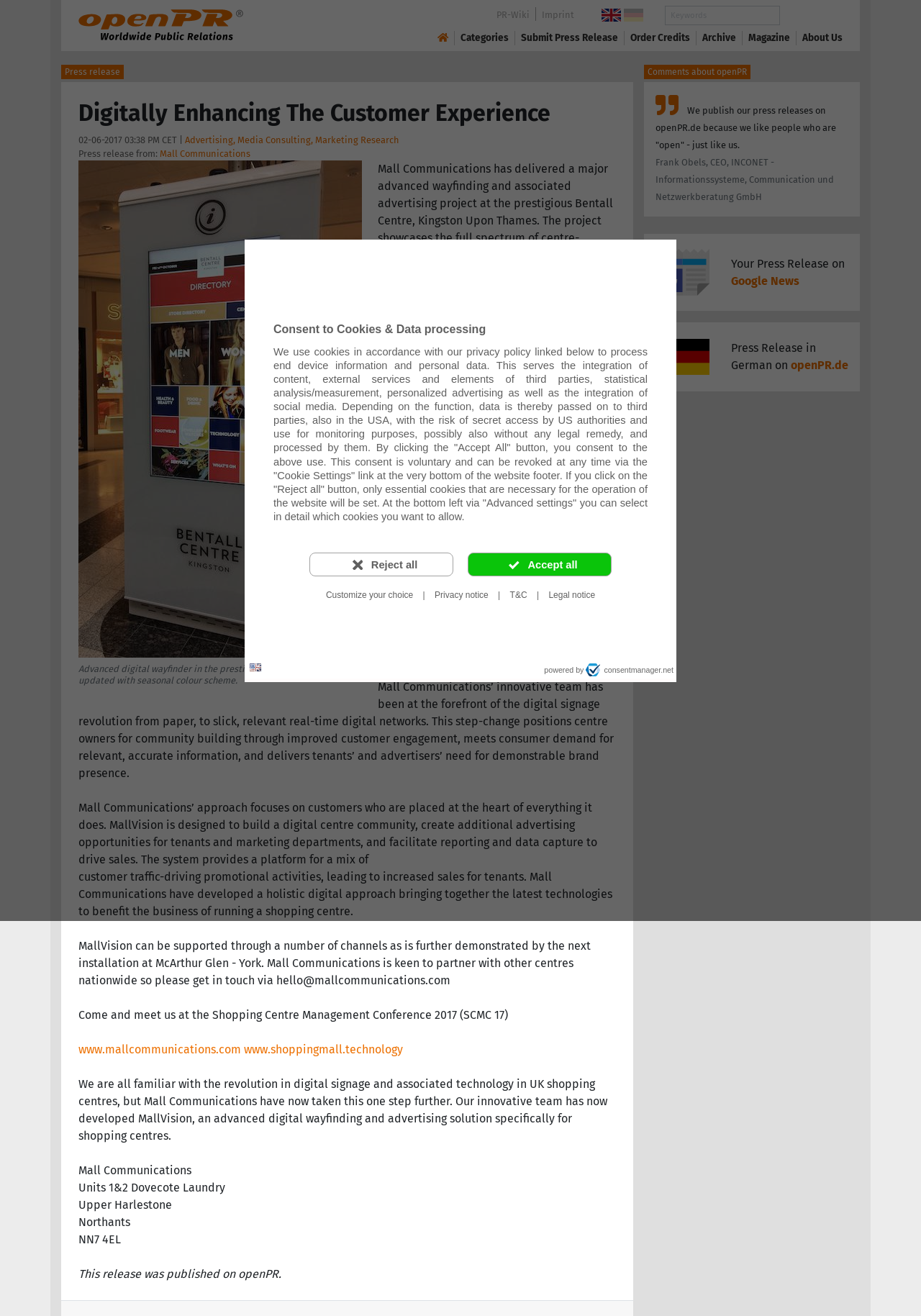Please find the bounding box for the UI component described as follows: "Legal notice".

[0.588, 0.443, 0.654, 0.461]